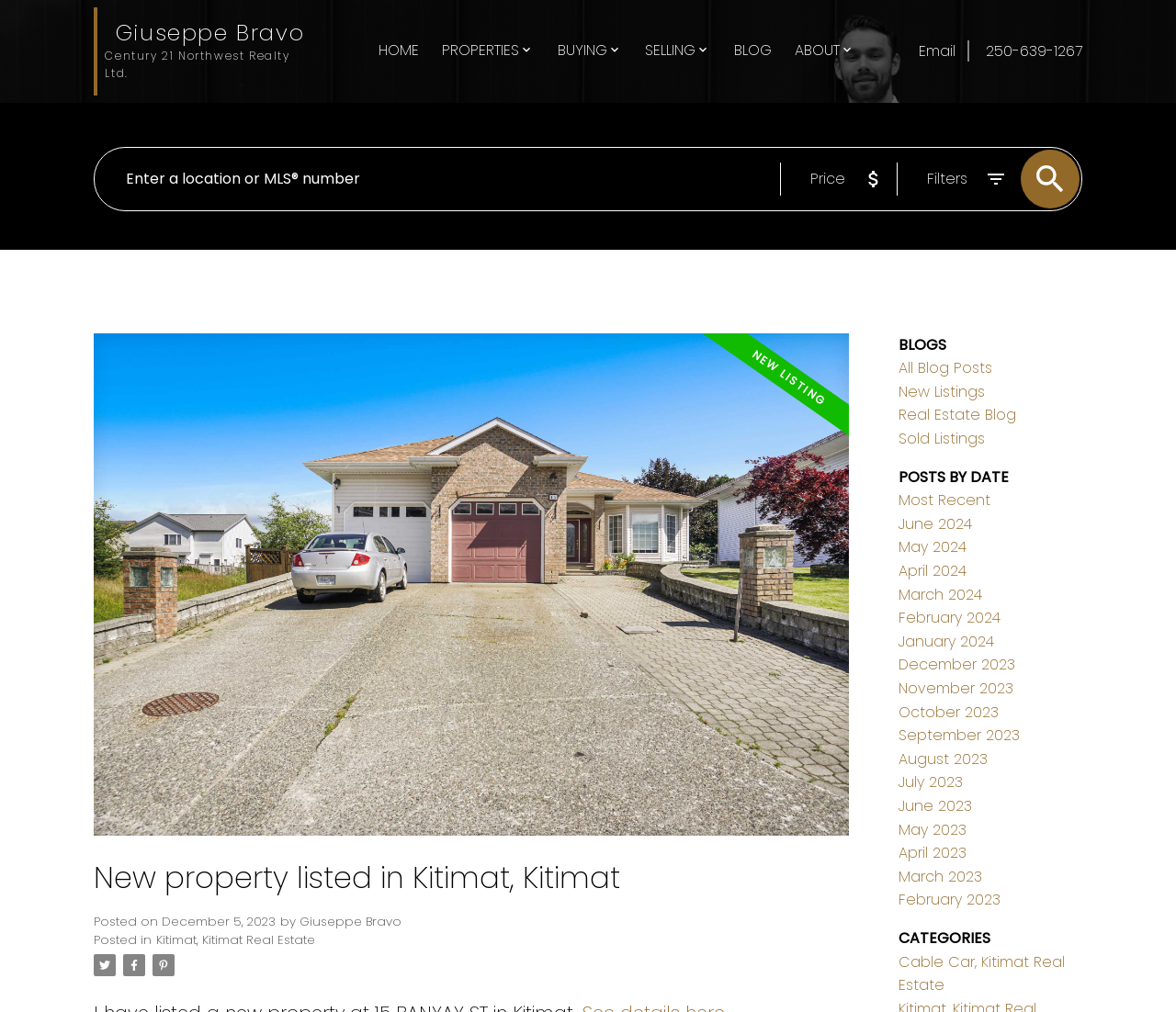Extract the bounding box coordinates of the UI element described: "All Blog Posts". Provide the coordinates in the format [left, top, right, bottom] with values ranging from 0 to 1.

[0.764, 0.353, 0.843, 0.374]